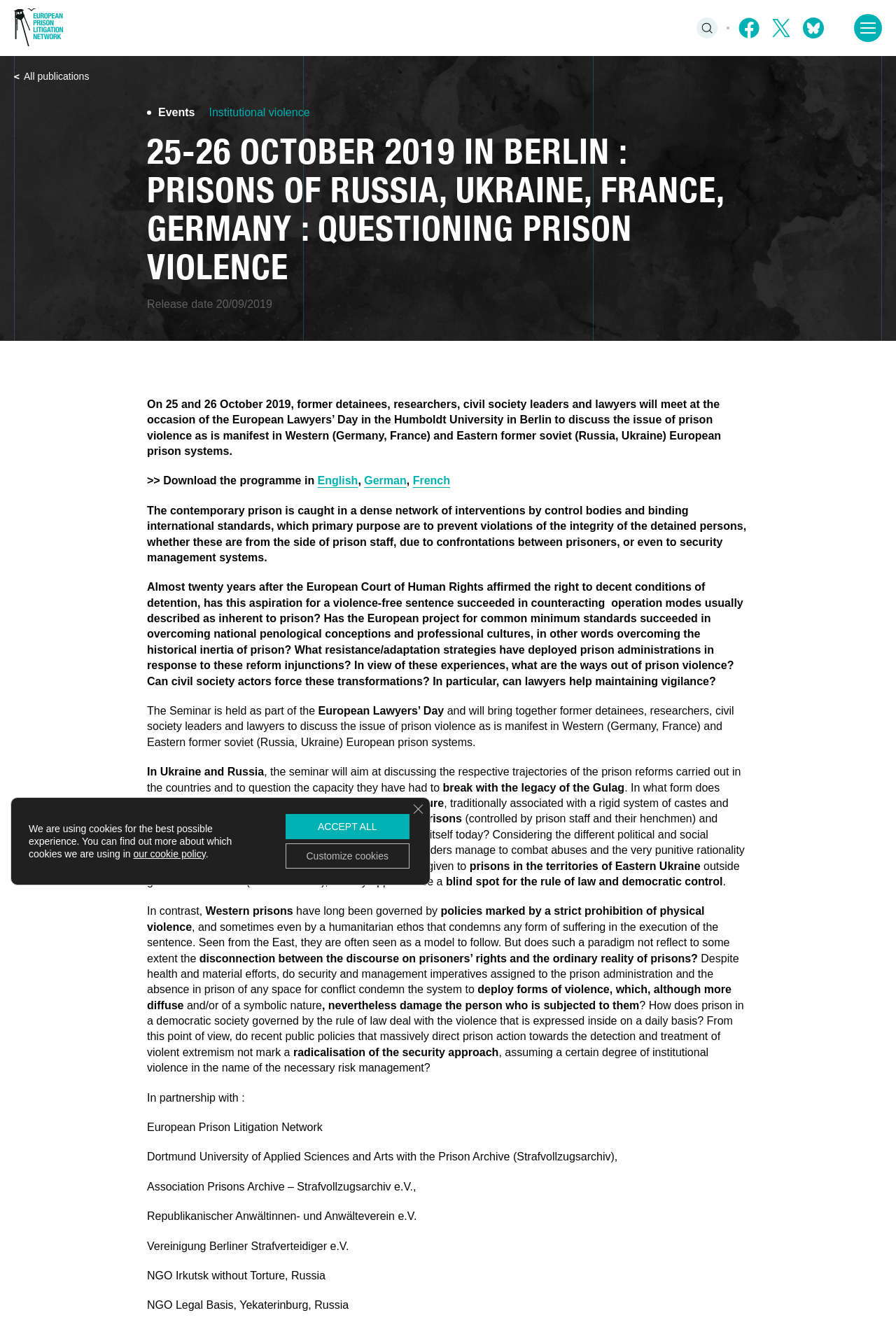Please identify the webpage's heading and generate its text content.

25-26 OCTOBER 2019 IN BERLIN : PRISONS OF RUSSIA, UKRAINE, FRANCE, GERMANY : QUESTIONING PRISON VIOLENCE